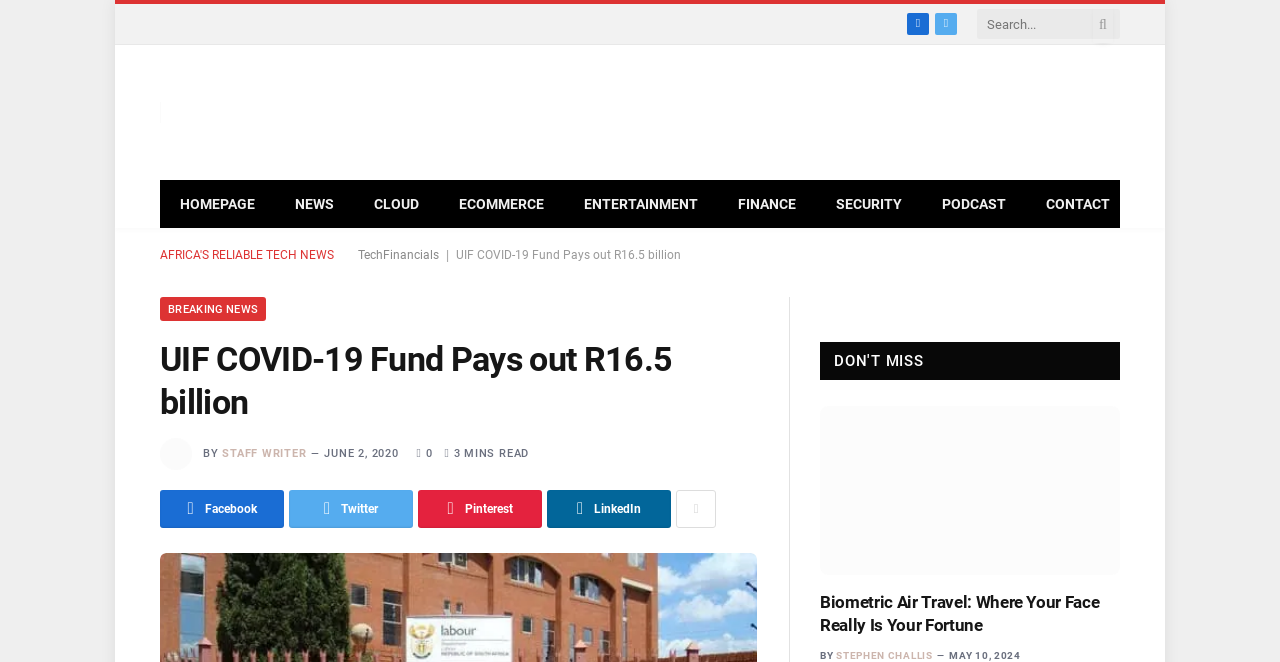Determine the bounding box coordinates of the area to click in order to meet this instruction: "Search for tech news".

[0.763, 0.008, 0.875, 0.065]